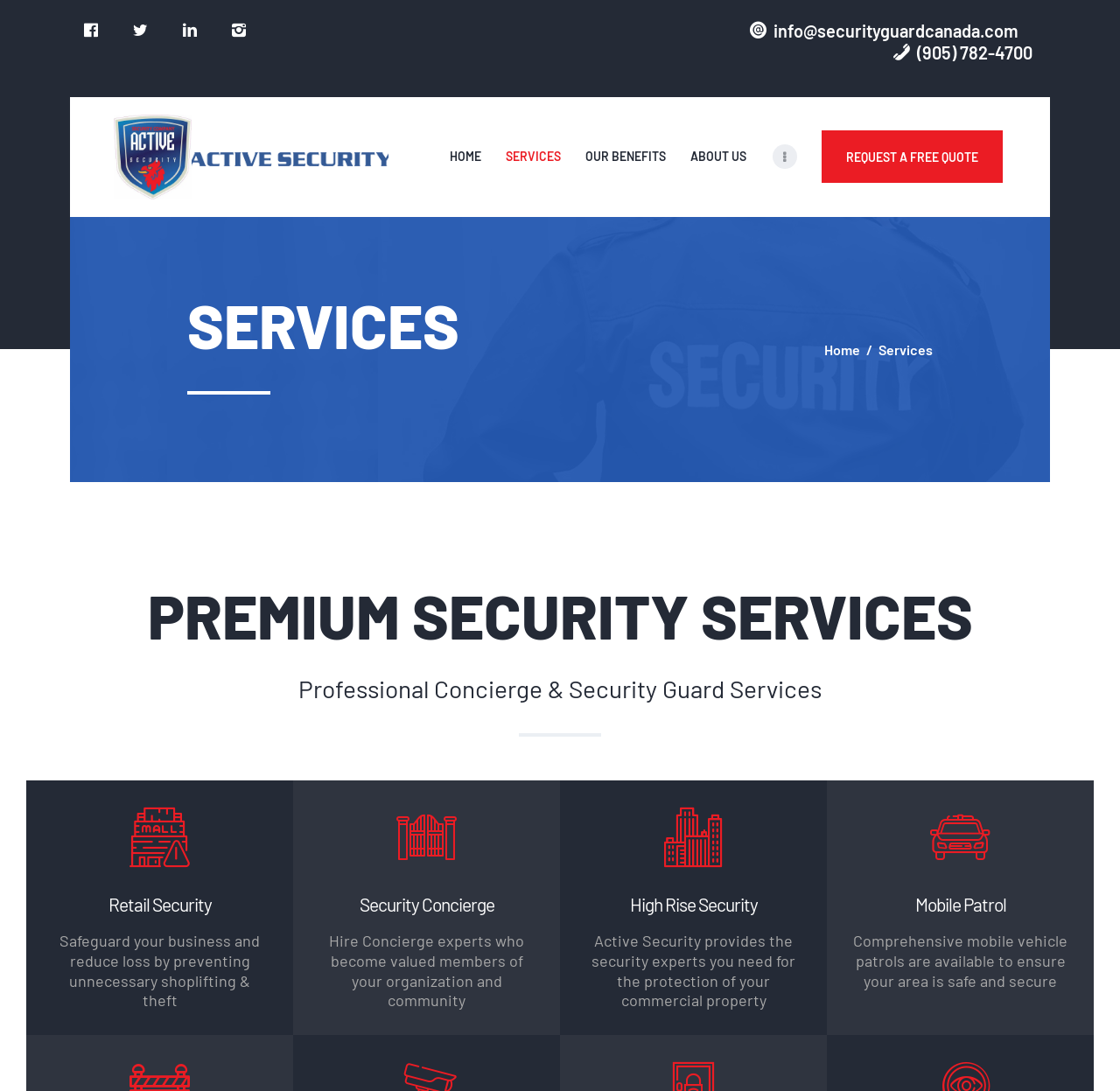How can I request a quote from Active Security?
Give a detailed response to the question by analyzing the screenshot.

I found the 'REQUEST A FREE QUOTE' link at the top right corner of the webpage, which suggests that it is the way to request a quote from the company.